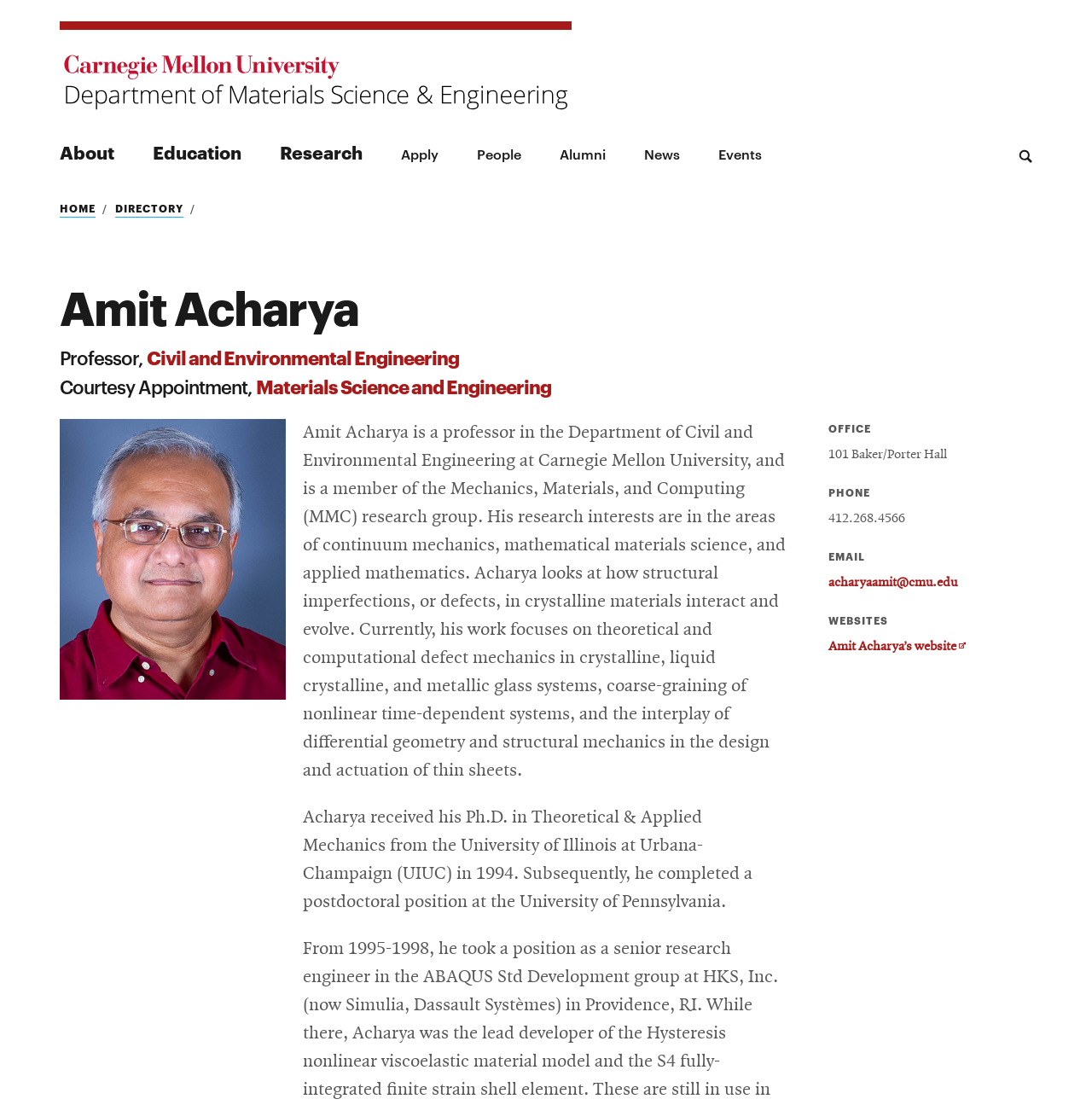What is the research group Amit Acharya is a member of?
Give a one-word or short phrase answer based on the image.

Mechanics, Materials, and Computing (MMC)